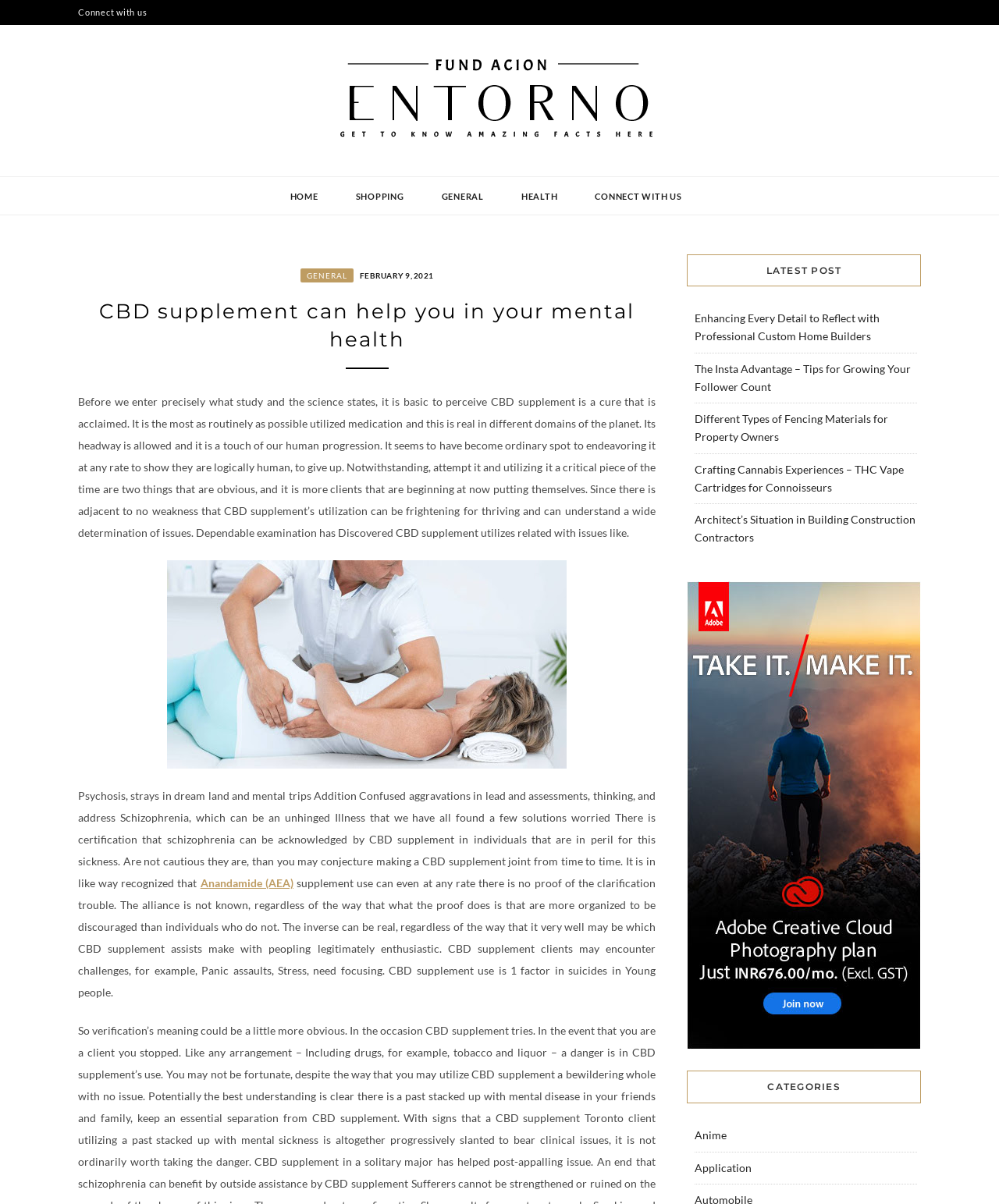Identify the bounding box coordinates of the region I need to click to complete this instruction: "Click on 'FUND ACION ENTORNO'".

[0.339, 0.107, 0.661, 0.118]